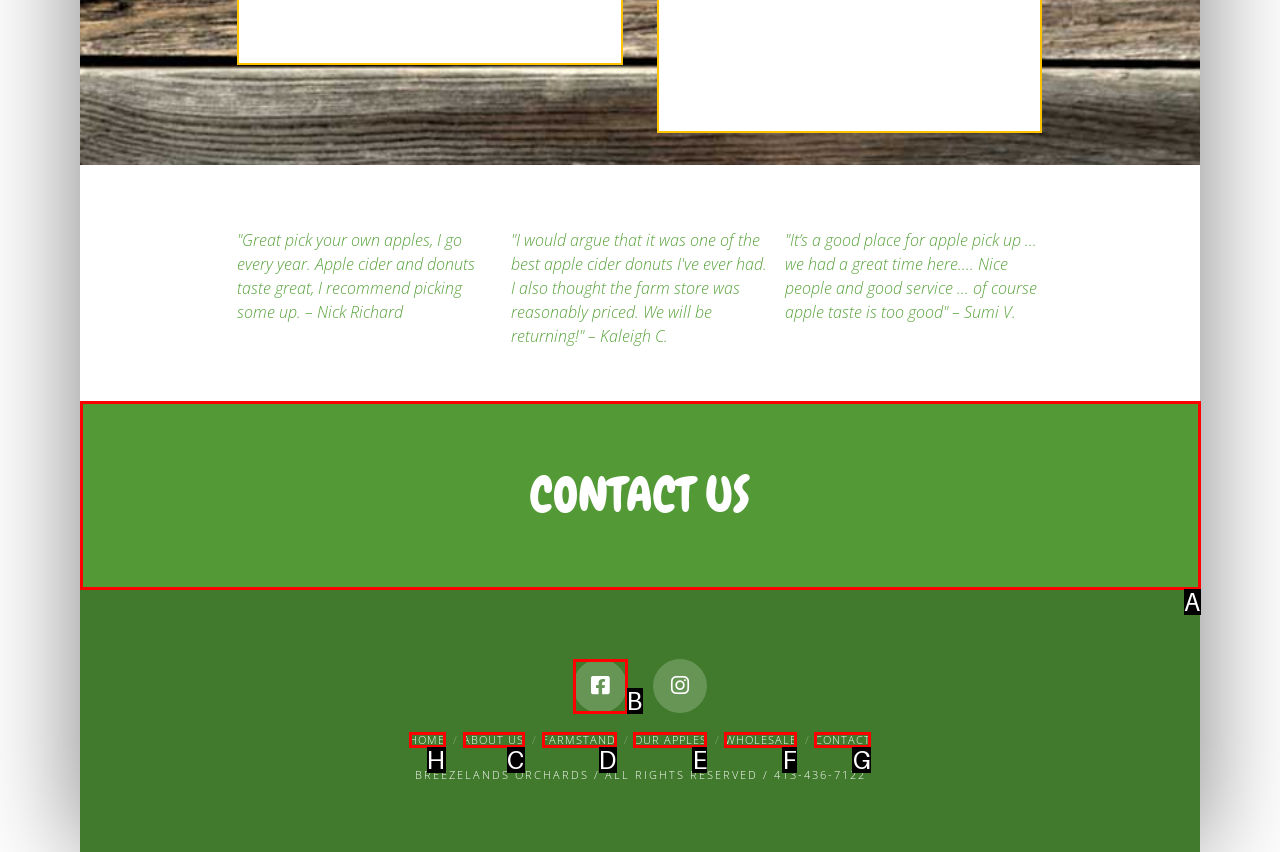Select the letter of the element you need to click to complete this task: go to HOME page
Answer using the letter from the specified choices.

H